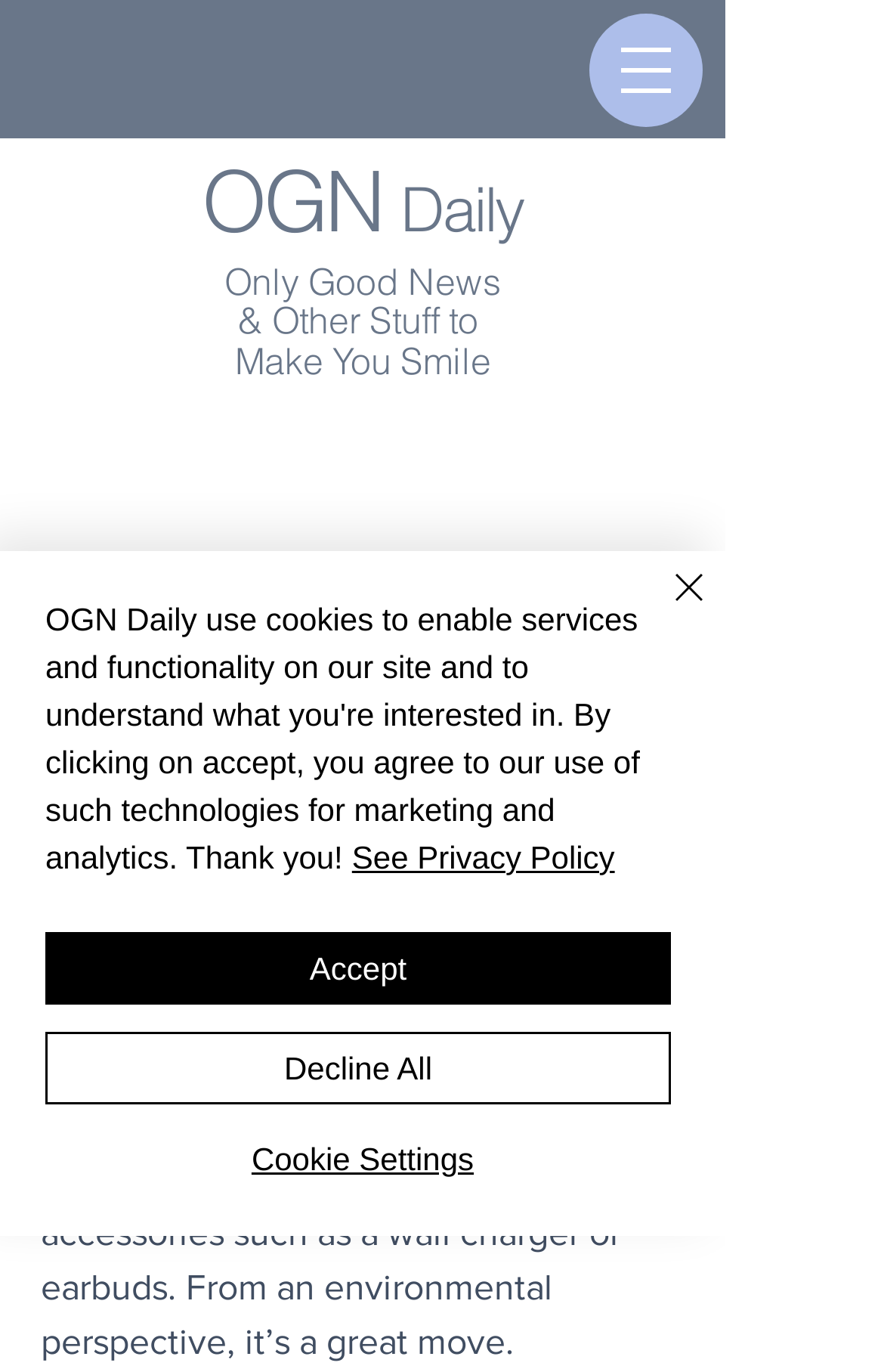Locate the bounding box coordinates of the clickable element to fulfill the following instruction: "Select a date". Provide the coordinates as four float numbers between 0 and 1 in the format [left, top, right, bottom].

[0.0, 0.497, 0.821, 0.58]